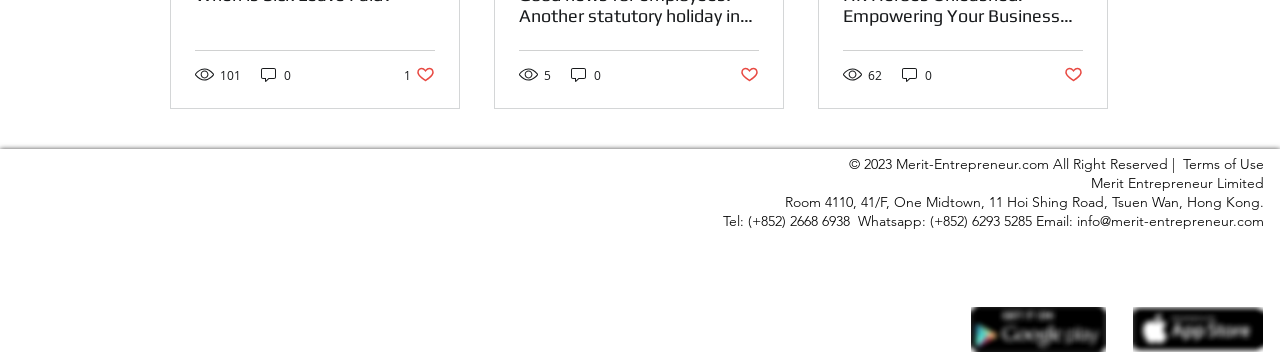Using the provided element description: "aria-label="Whatsapp"", identify the bounding box coordinates. The coordinates should be four floats between 0 and 1 in the order [left, top, right, bottom].

[0.766, 0.677, 0.797, 0.784]